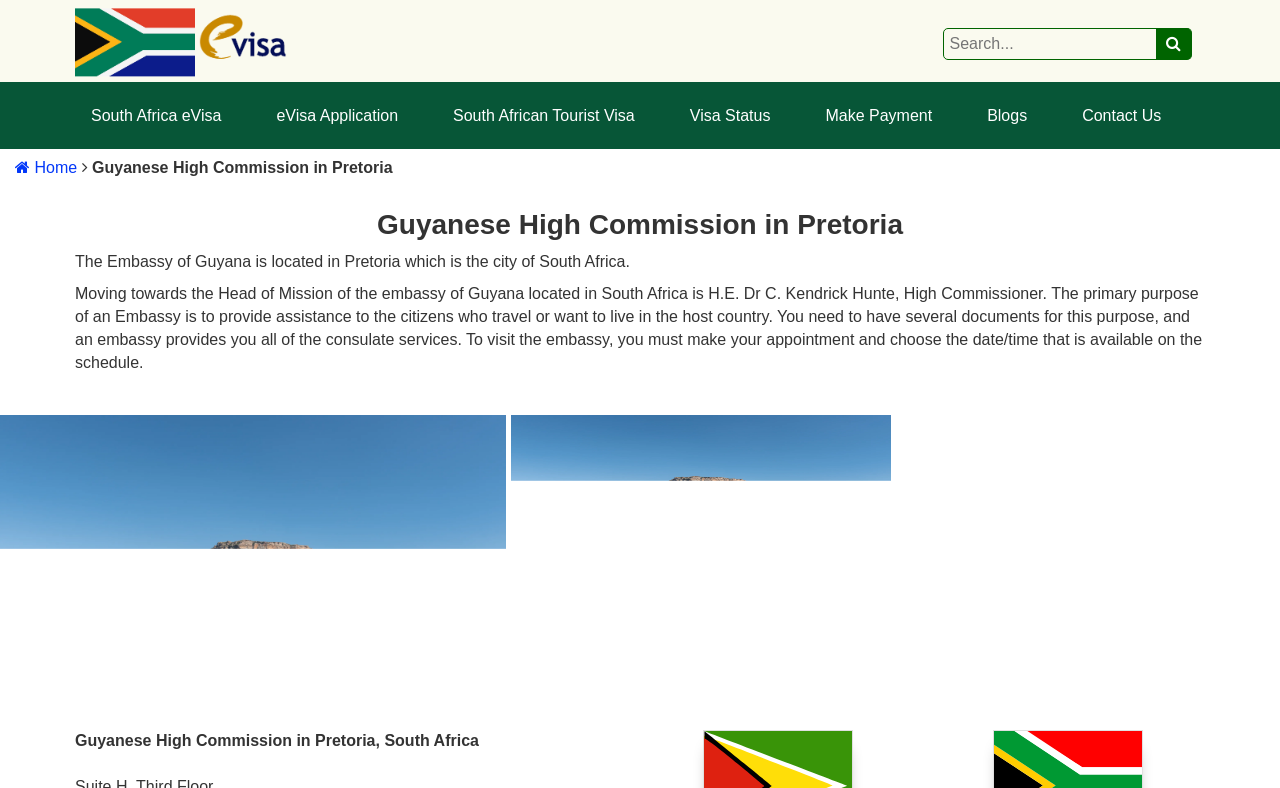Answer the question below using just one word or a short phrase: 
What is the purpose of an Embassy?

To provide assistance to citizens